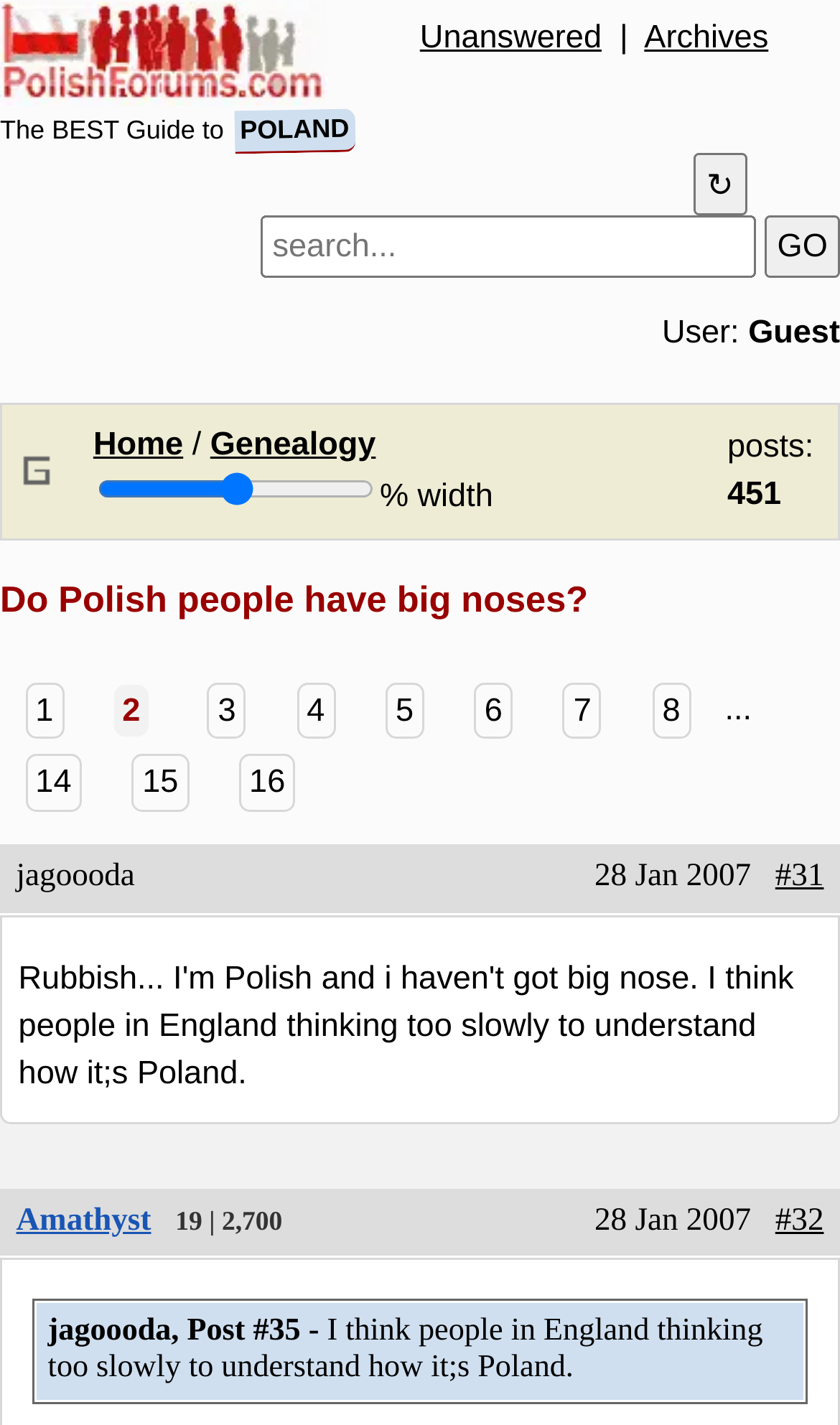What is the current page number?
Please provide a comprehensive answer based on the details in the screenshot.

The current page number can be determined by looking at the pagination links at the bottom of the page, where it says '2'.